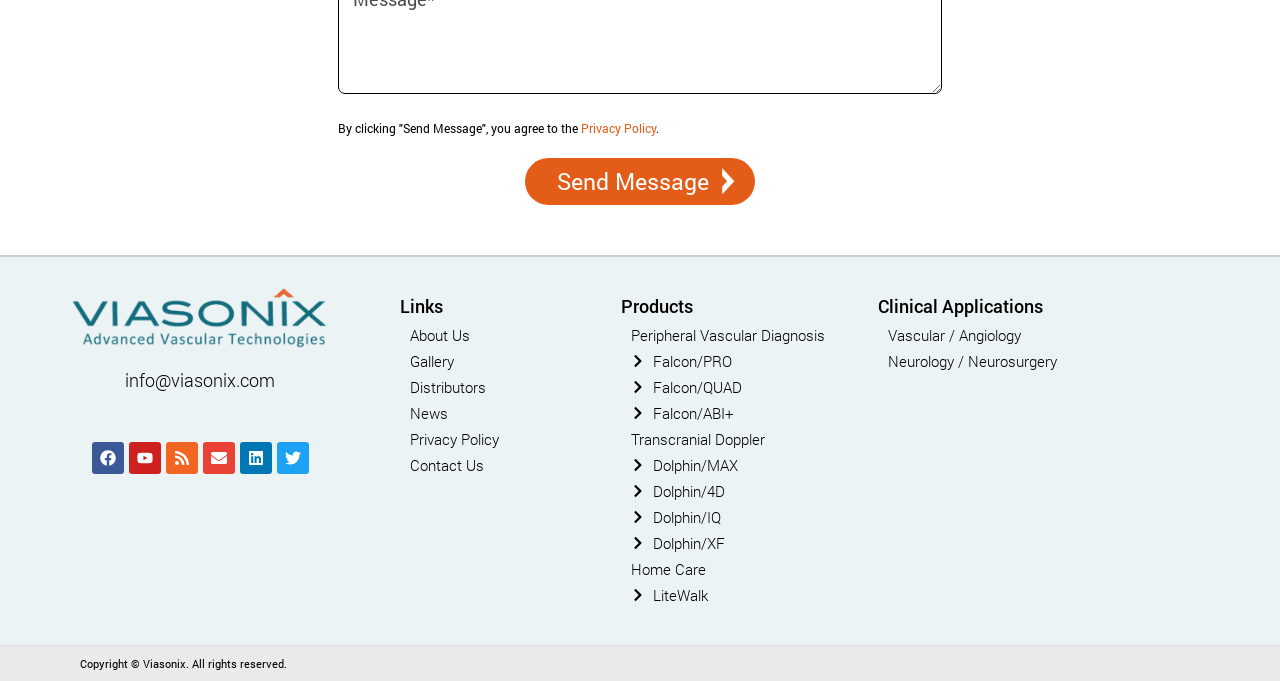Please find the bounding box coordinates of the element's region to be clicked to carry out this instruction: "Learn about Peripheral Vascular Diagnosis".

[0.493, 0.477, 0.686, 0.506]